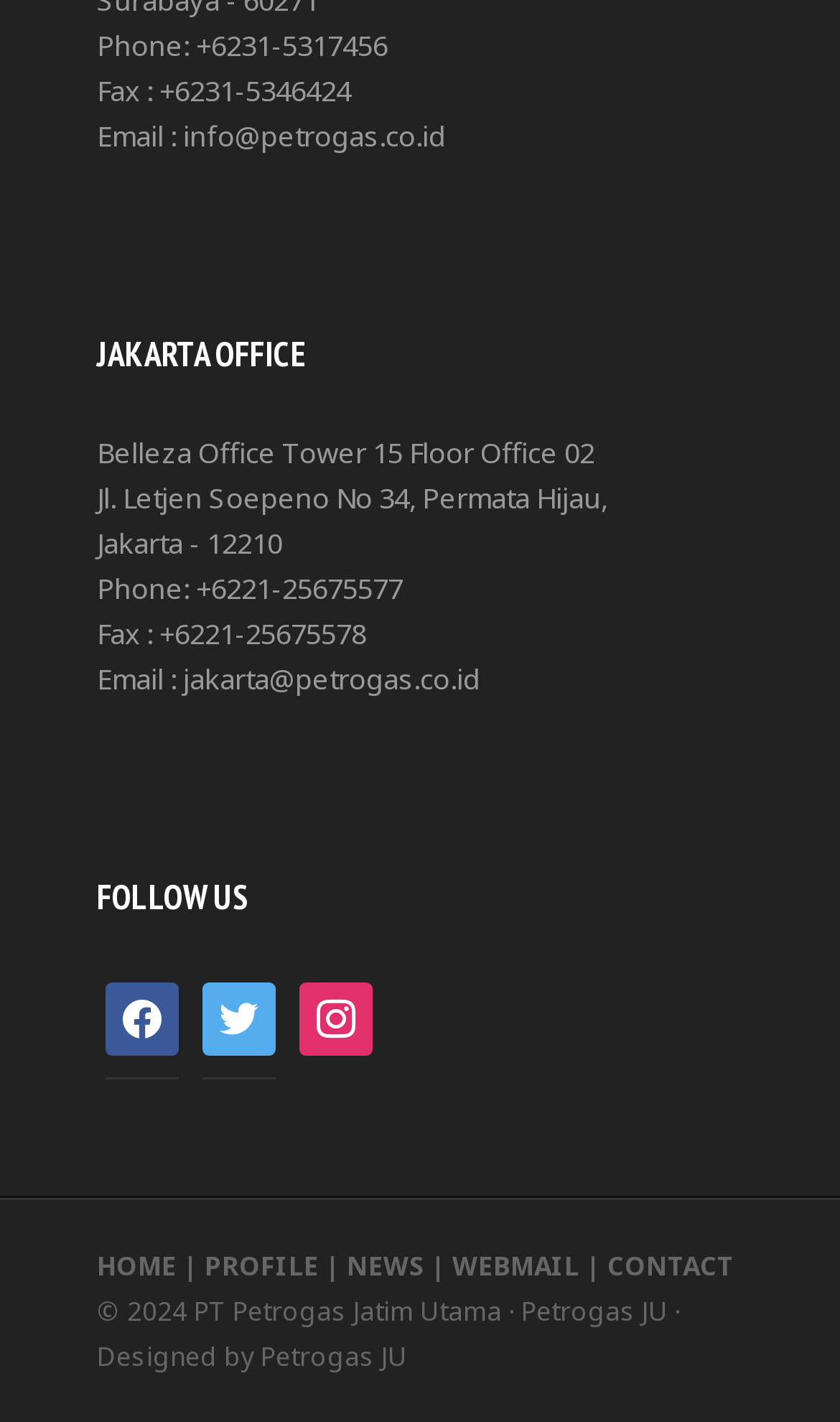Please determine the bounding box coordinates of the area that needs to be clicked to complete this task: 'Click on the Facebook link'. The coordinates must be four float numbers between 0 and 1, formatted as [left, top, right, bottom].

[0.126, 0.7, 0.213, 0.728]